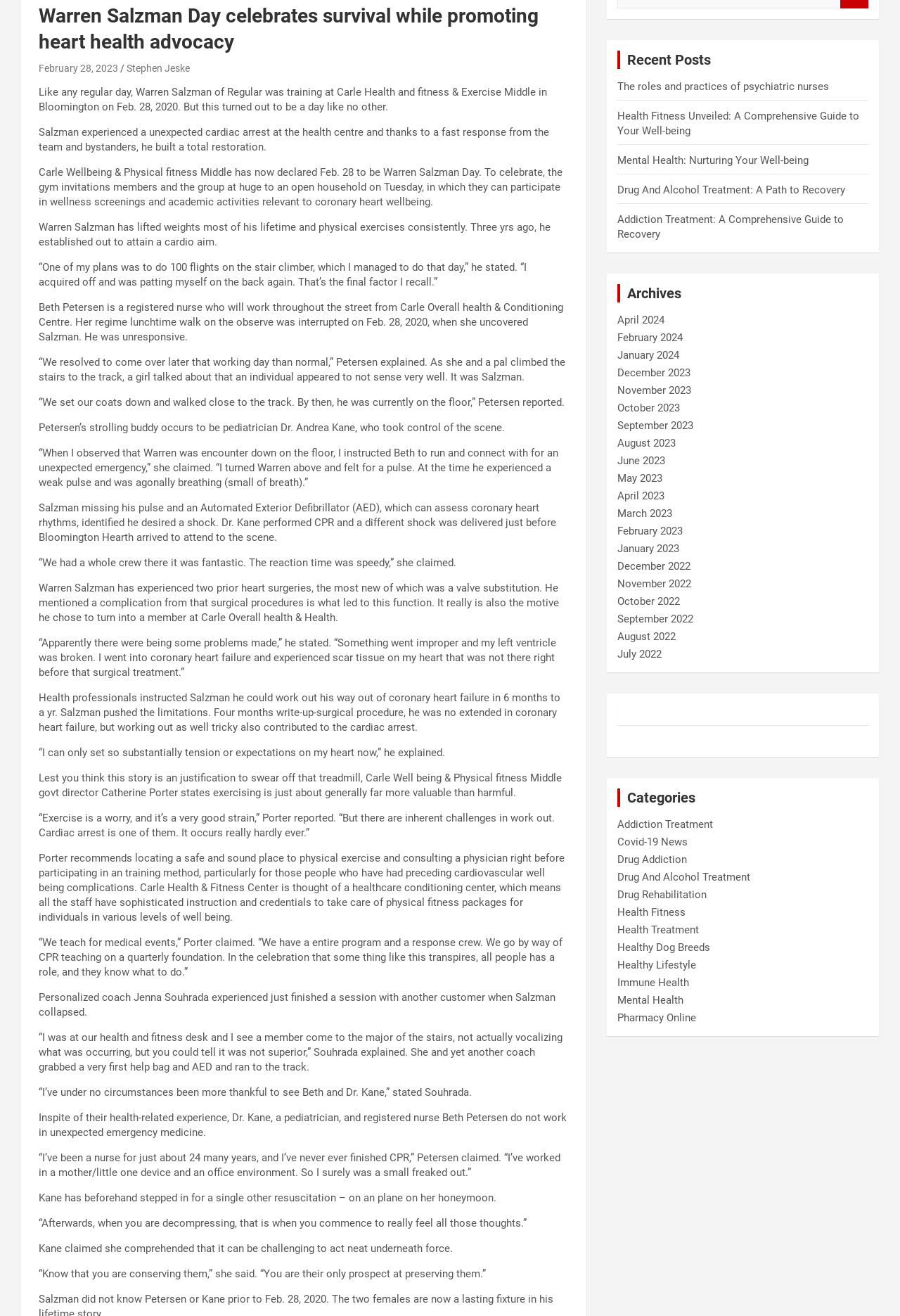Determine the bounding box coordinates (top-left x, top-left y, bottom-right x, bottom-right y) of the UI element described in the following text: February 28, 2023

[0.043, 0.048, 0.131, 0.056]